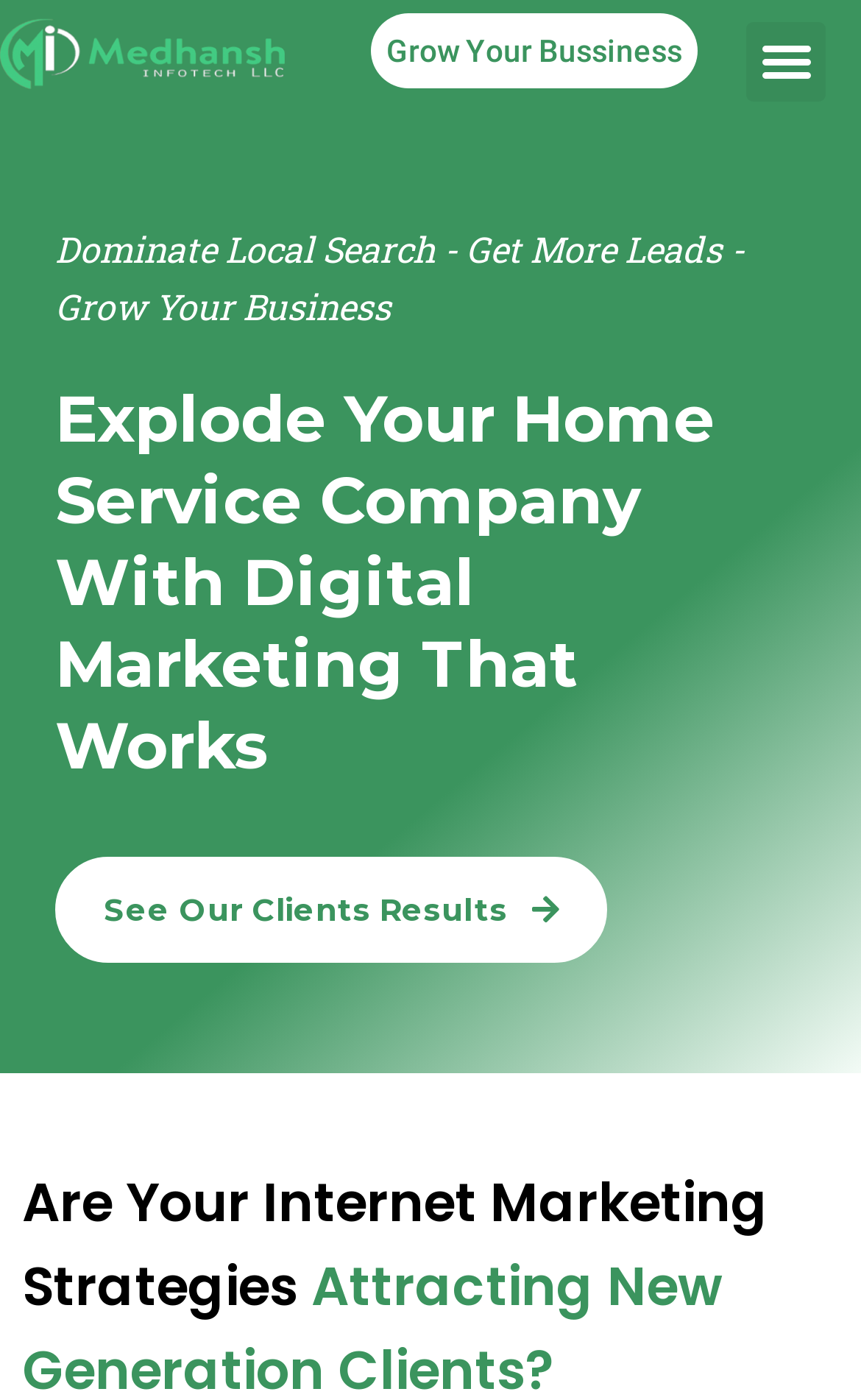Using the element description: "Grow Your Bussiness", determine the bounding box coordinates for the specified UI element. The coordinates should be four float numbers between 0 and 1, [left, top, right, bottom].

[0.43, 0.009, 0.81, 0.063]